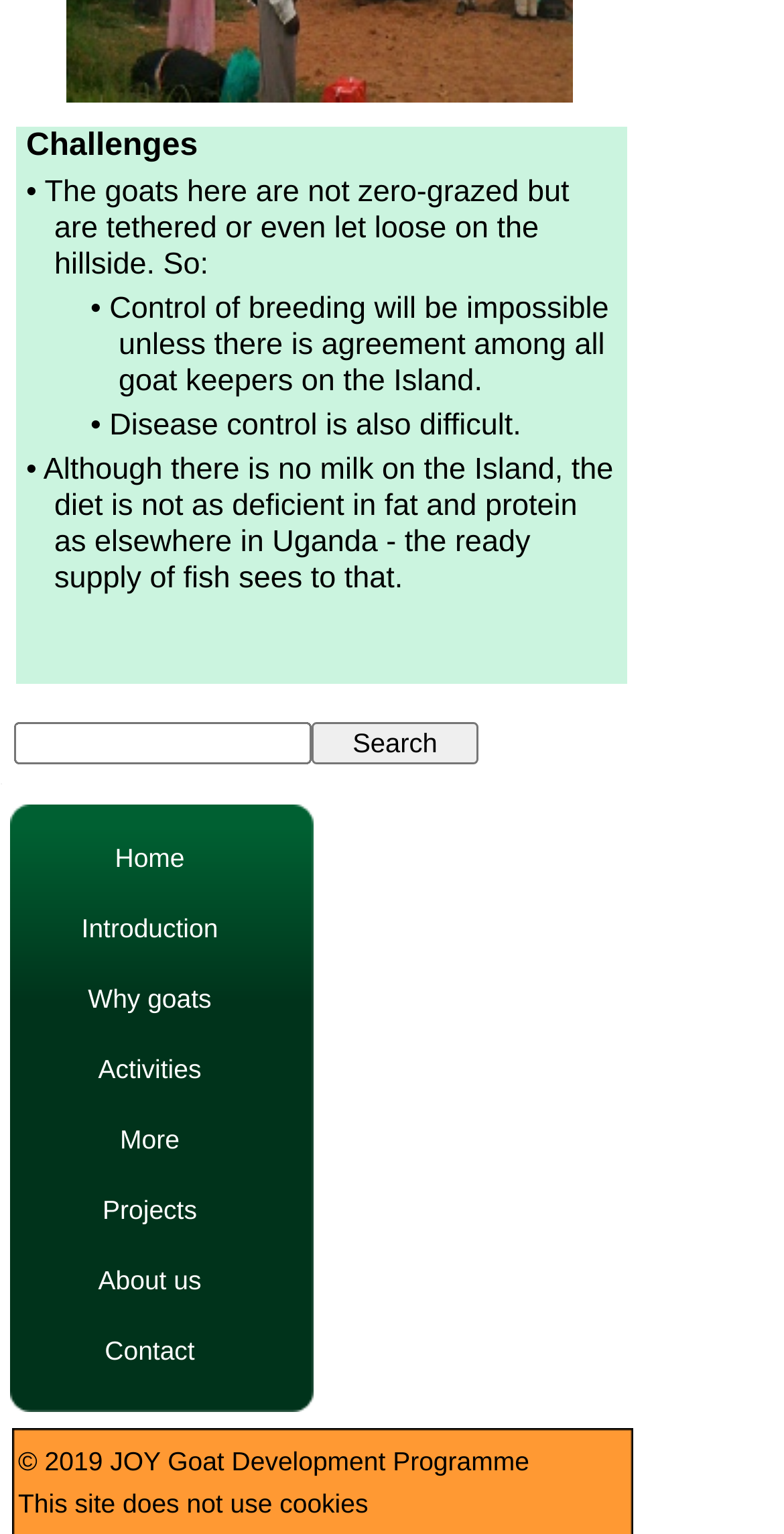Please provide a comprehensive answer to the question based on the screenshot: What is a challenge mentioned on the webpage?

One of the challenges mentioned on the webpage is 'Disease control is also difficult', which is related to the goats on the Island.